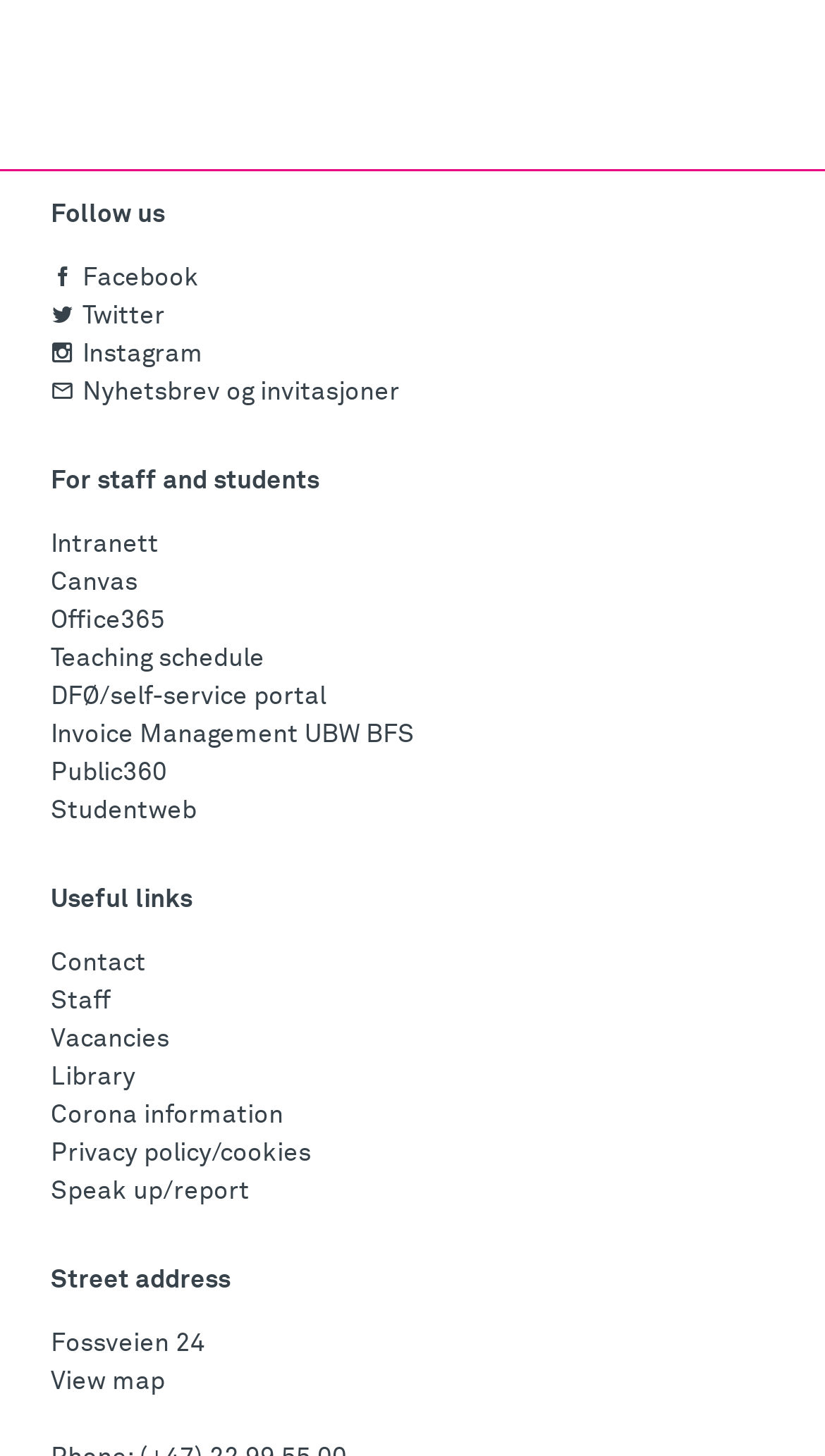What is the street address of the institution?
Using the image as a reference, give an elaborate response to the question.

The webpage has a section 'Street address' with a static text 'Fossveien 24', which is the street address of the institution.